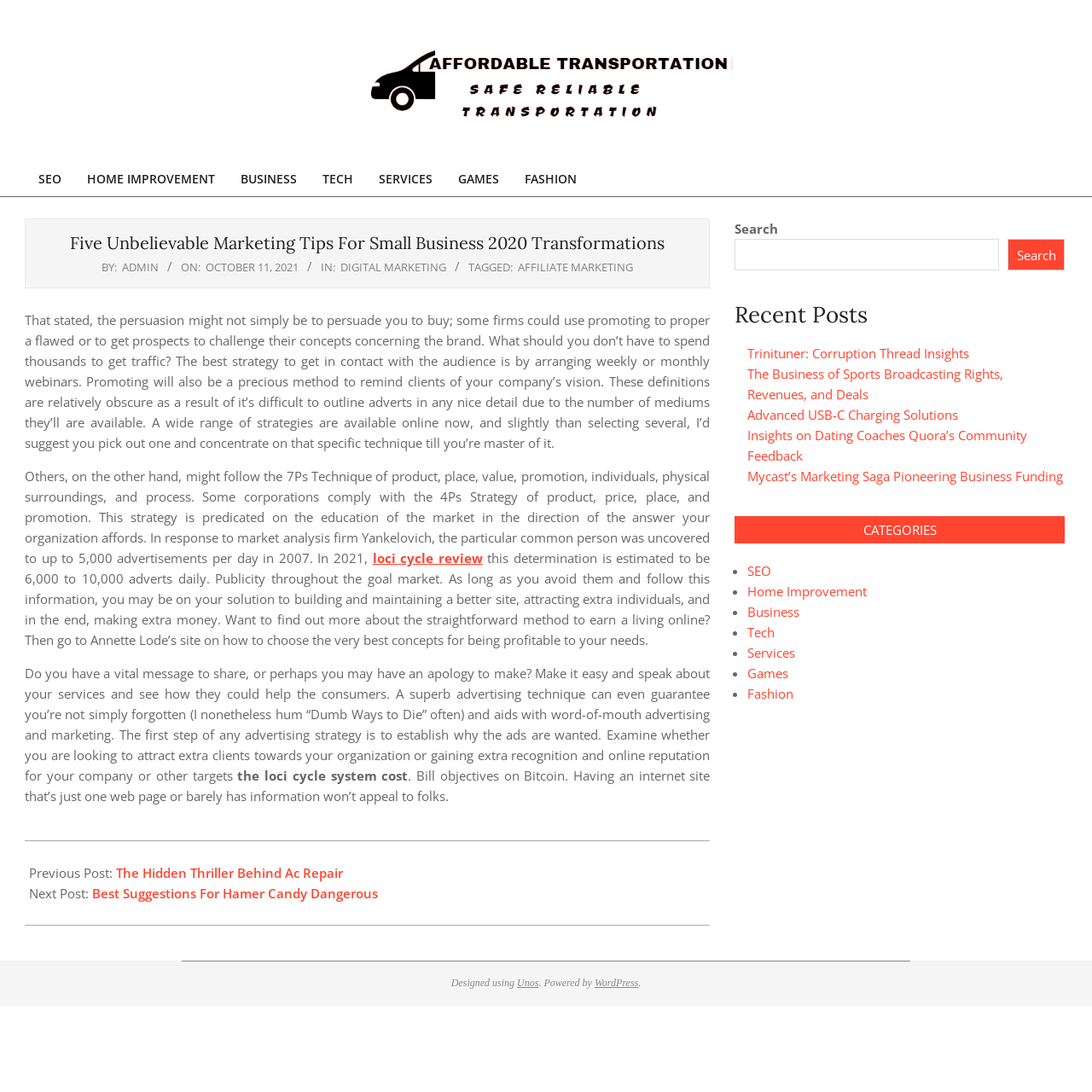Determine the bounding box for the described HTML element: "Home Improvement". Ensure the coordinates are four float numbers between 0 and 1 in the format [left, top, right, bottom].

[0.685, 0.534, 0.794, 0.549]